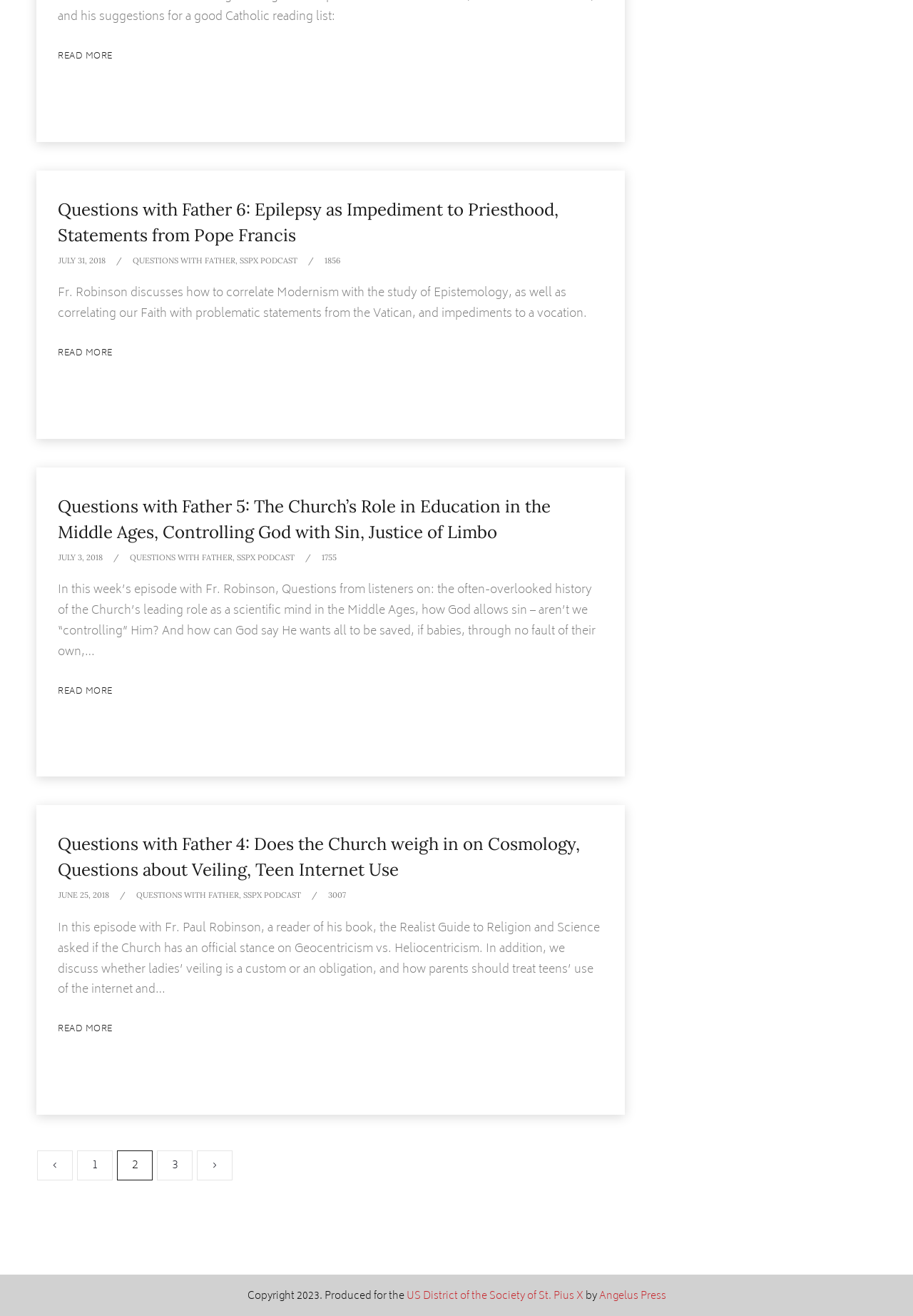Please find and report the bounding box coordinates of the element to click in order to perform the following action: "Go to Questions with Father 5". The coordinates should be expressed as four float numbers between 0 and 1, in the format [left, top, right, bottom].

[0.063, 0.376, 0.603, 0.412]